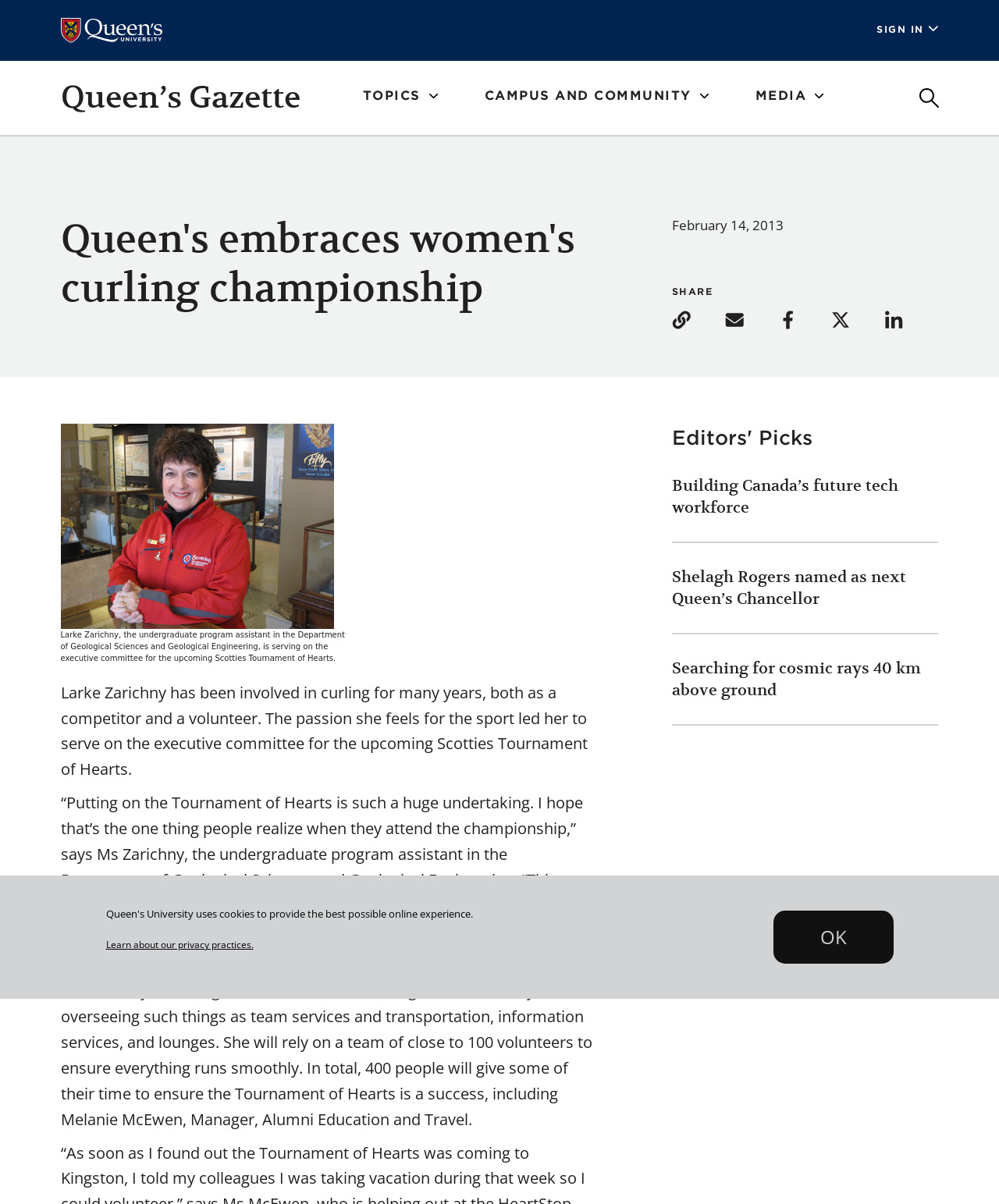Determine the bounding box coordinates of the clickable element necessary to fulfill the instruction: "Browse categories". Provide the coordinates as four float numbers within the 0 to 1 range, i.e., [left, top, right, bottom].

None